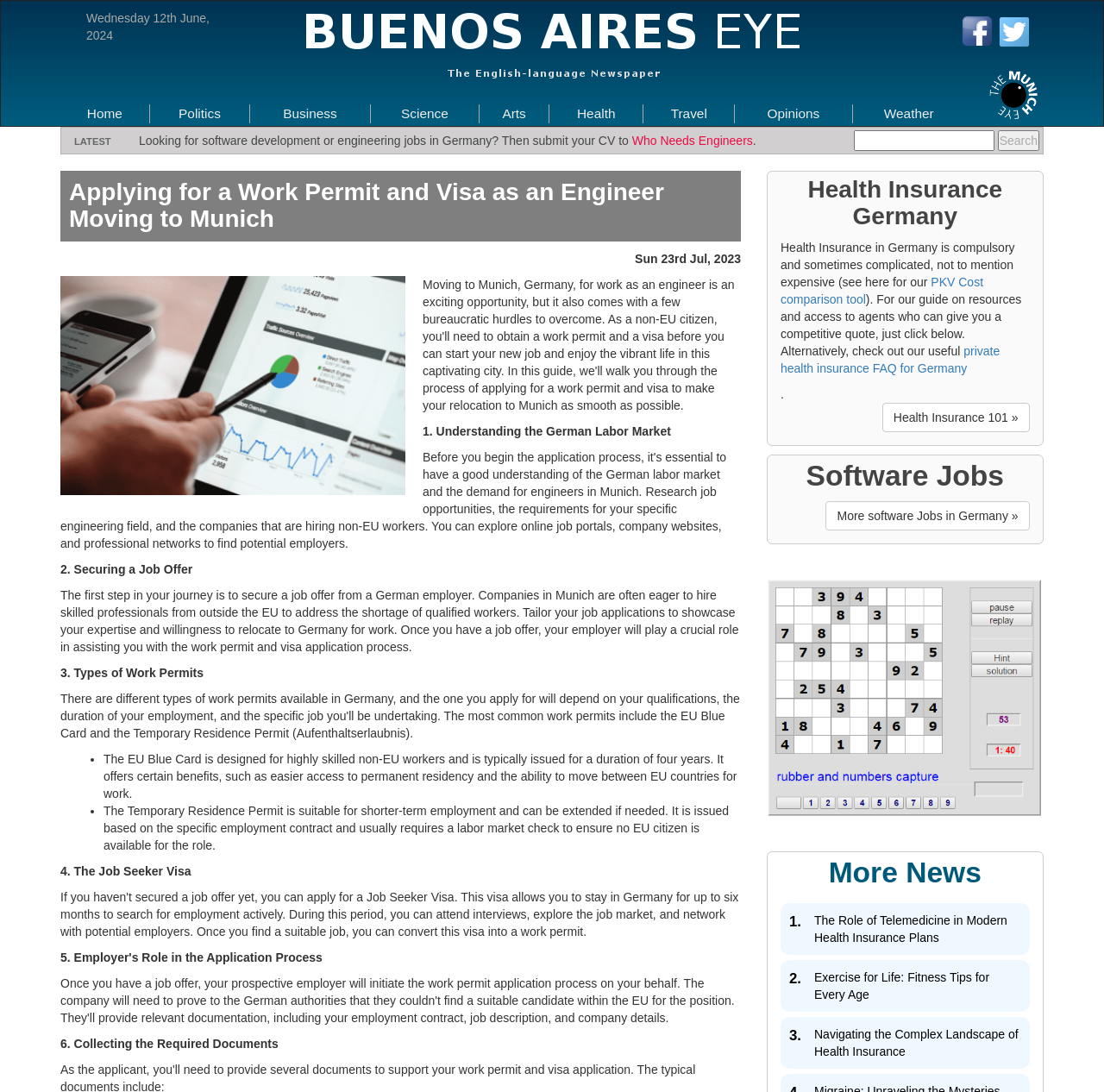Answer the question below using just one word or a short phrase: 
What is the purpose of the Job Seeker Visa?

Not mentioned